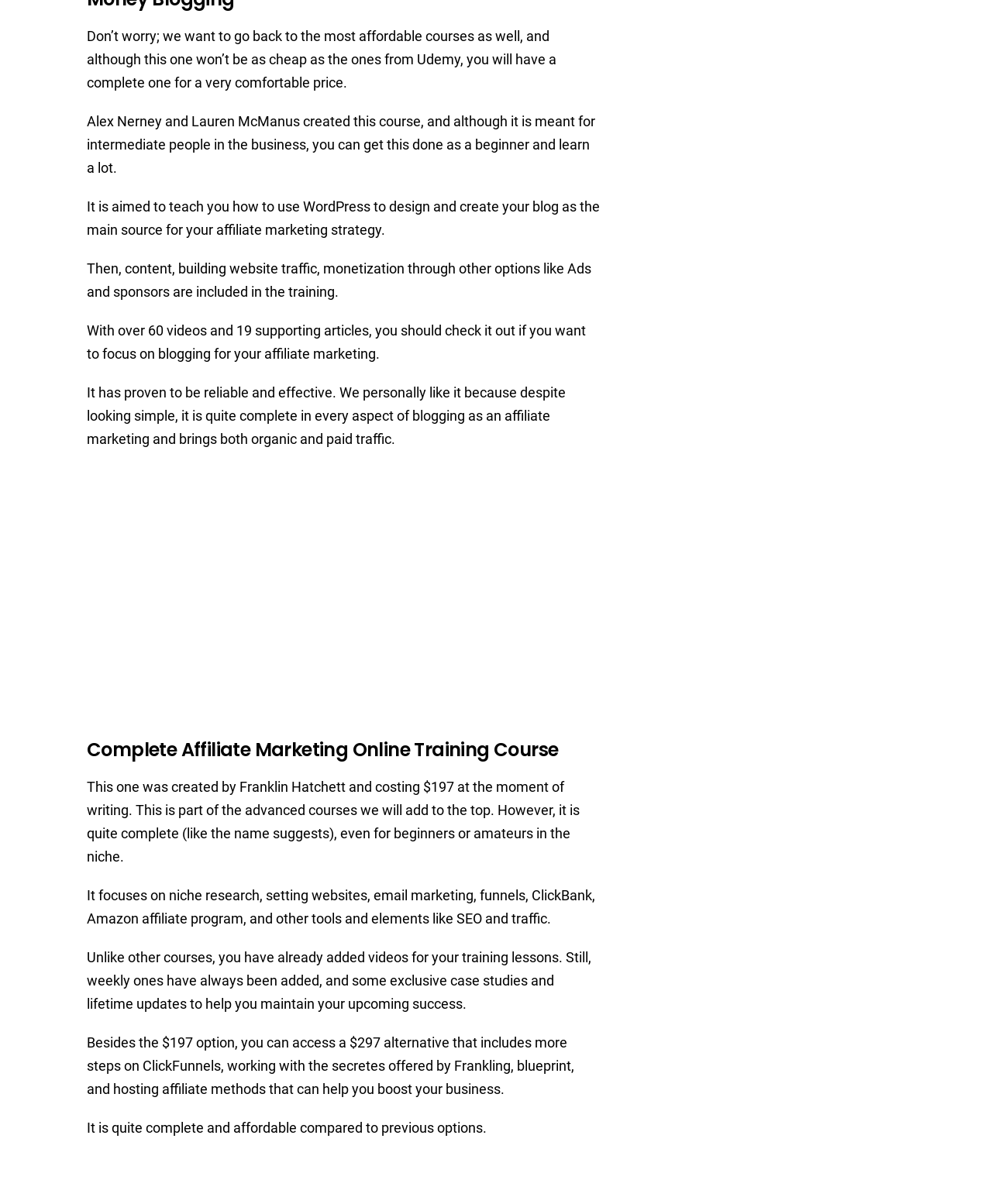What is the alternative price option for the second course?
Please provide a detailed answer to the question.

The answer can be found in the fifth paragraph of the webpage, which states that besides the $197 option, you can access a $297 alternative that includes more steps on ClickFunnels, working with the secretes offered by Frankling, blueprint, and hosting affiliate methods that can help you boost your business.